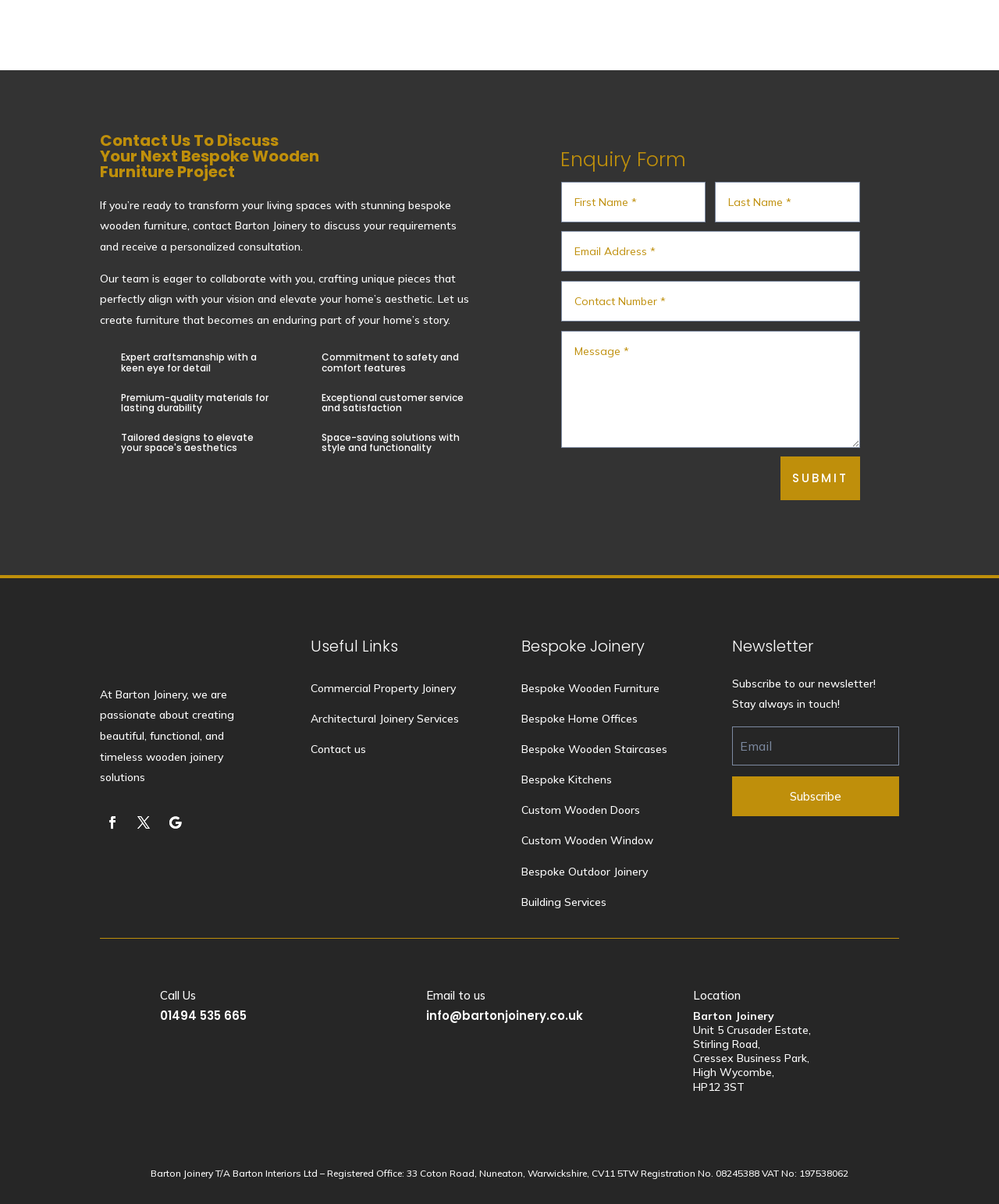Find the bounding box coordinates for the element that must be clicked to complete the instruction: "Visit the ABOUT US page". The coordinates should be four float numbers between 0 and 1, indicated as [left, top, right, bottom].

None